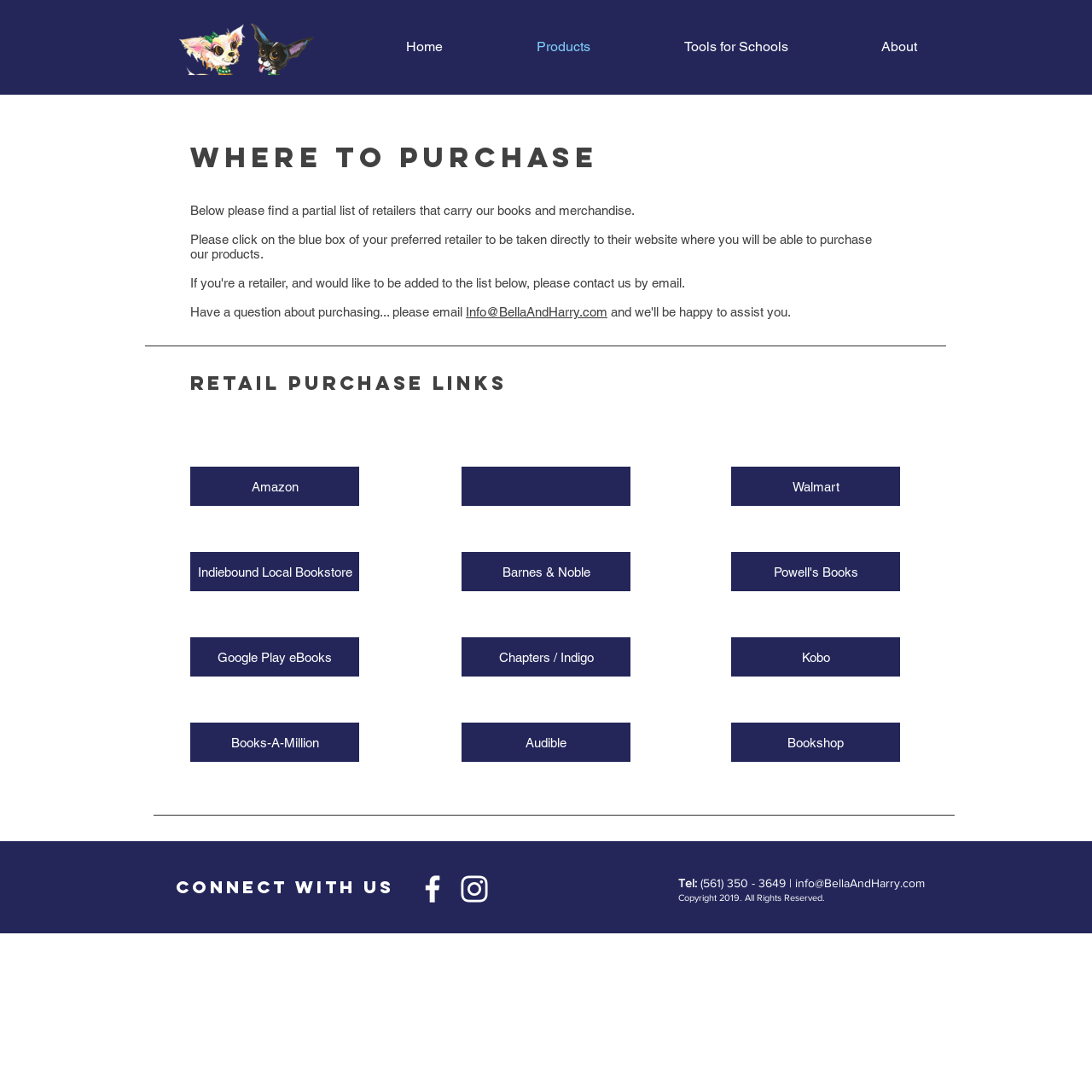Kindly determine the bounding box coordinates of the area that needs to be clicked to fulfill this instruction: "Click on the Facebook Icon".

[0.38, 0.798, 0.412, 0.83]